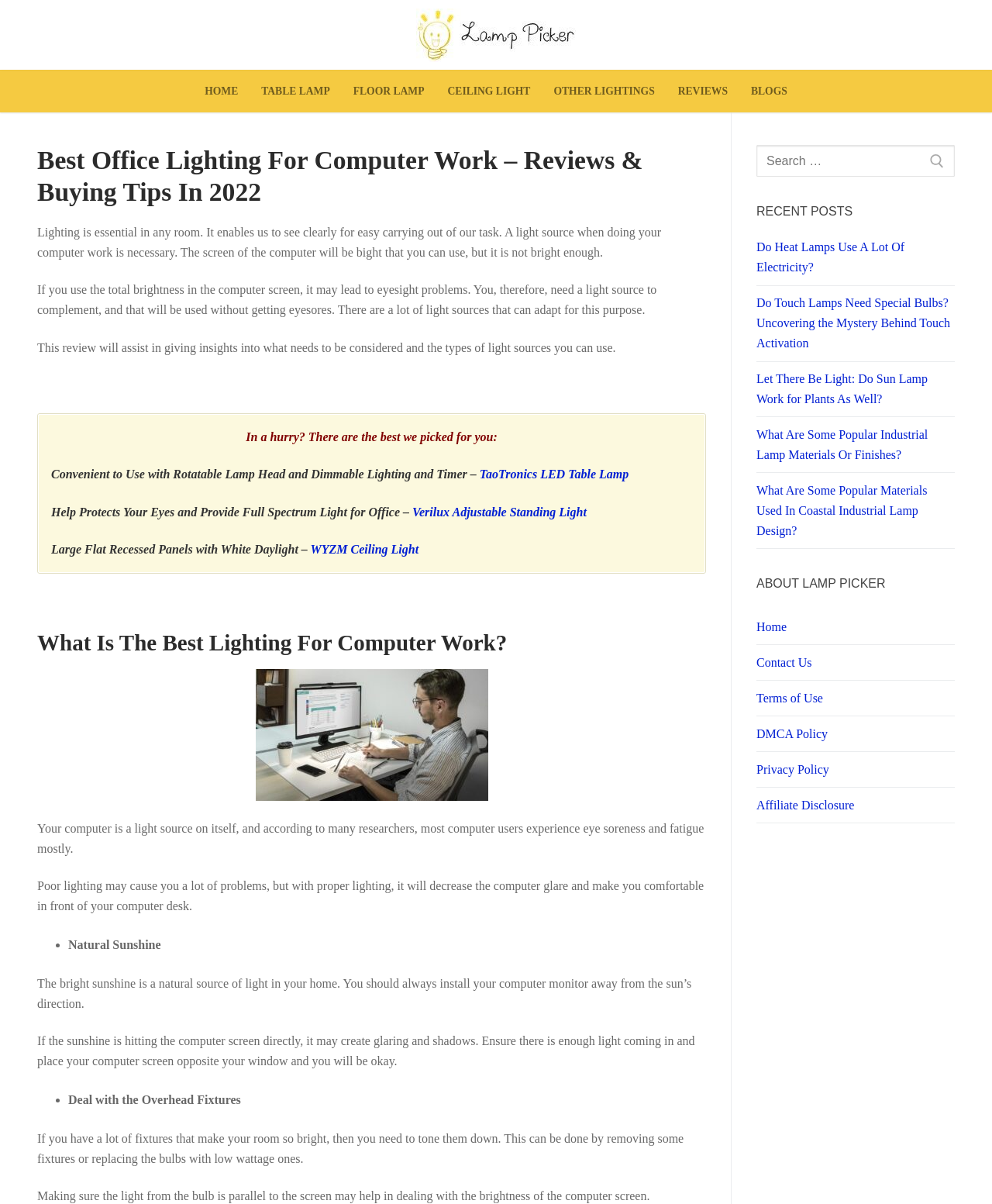Locate the bounding box coordinates of the clickable region to complete the following instruction: "Click on the 'Lamp Picker' link."

[0.42, 0.007, 0.58, 0.051]